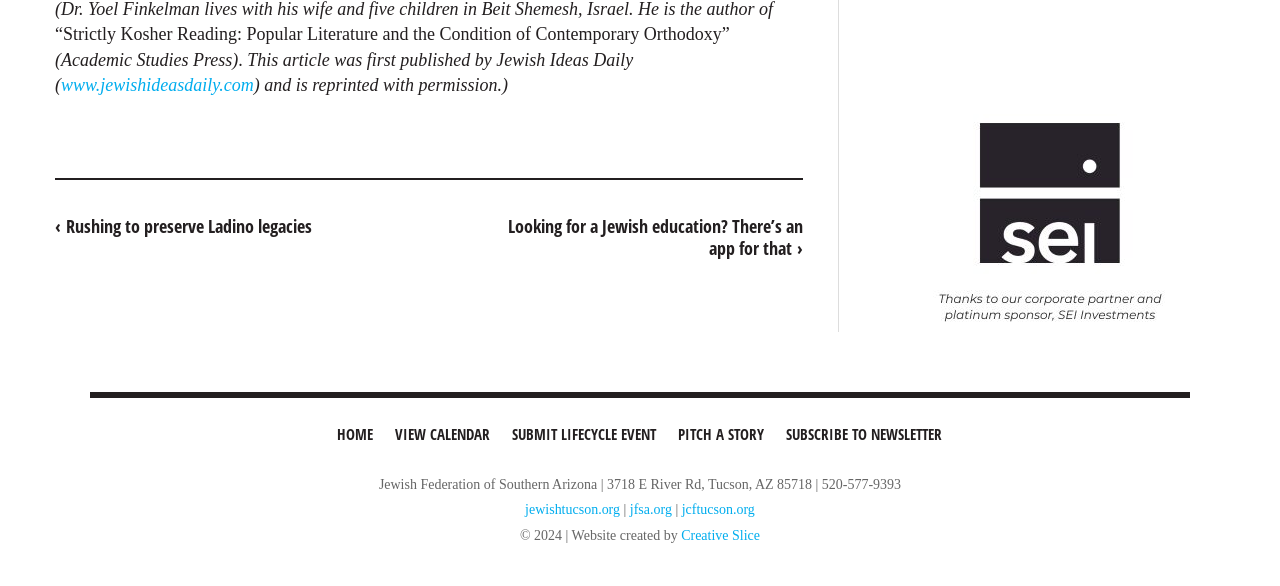Could you locate the bounding box coordinates for the section that should be clicked to accomplish this task: "Read the article 'Looking for a Jewish education? There’s an app for that'".

[0.394, 0.308, 0.627, 0.504]